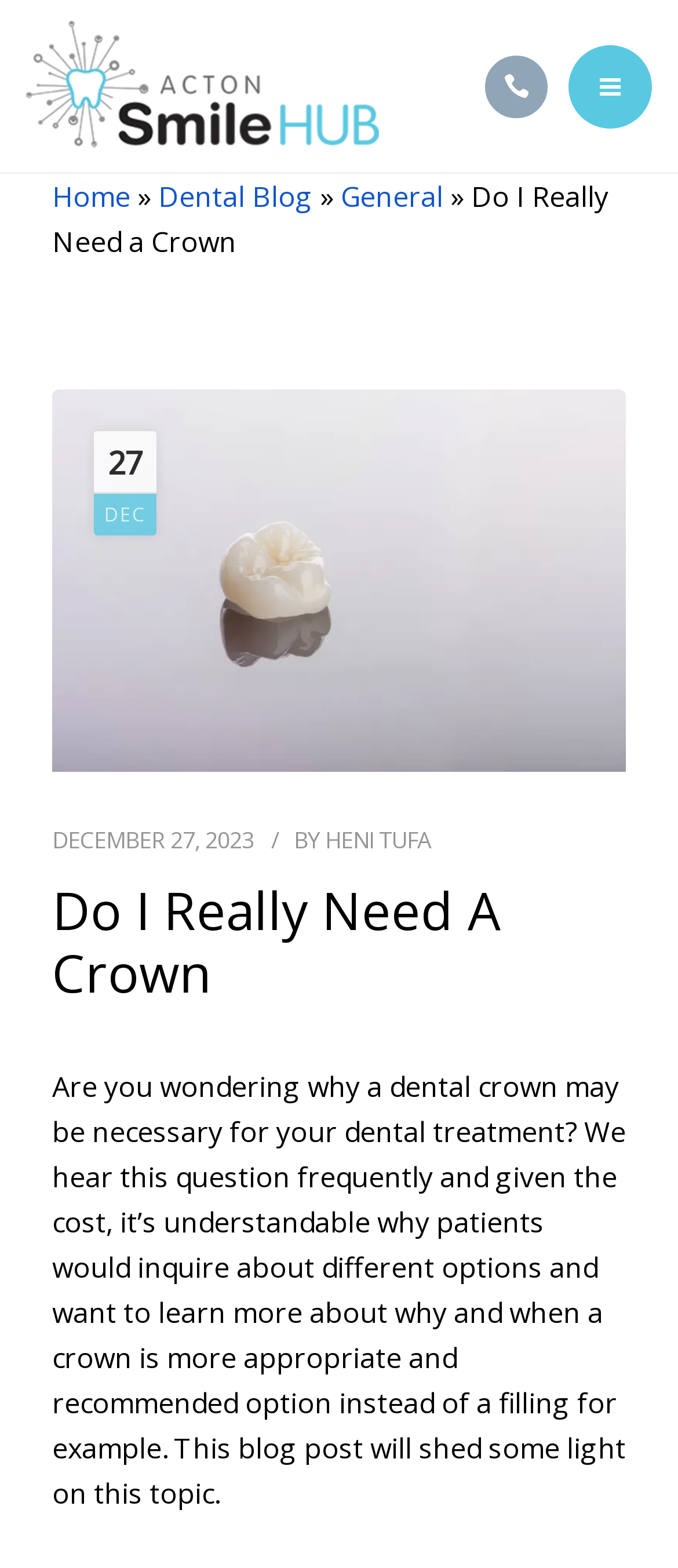From the screenshot, find the bounding box of the UI element matching this description: "title="Family & Cosmetic Dentistry"". Supply the bounding box coordinates in the form [left, top, right, bottom], each a float between 0 and 1.

[0.038, 0.013, 0.559, 0.098]